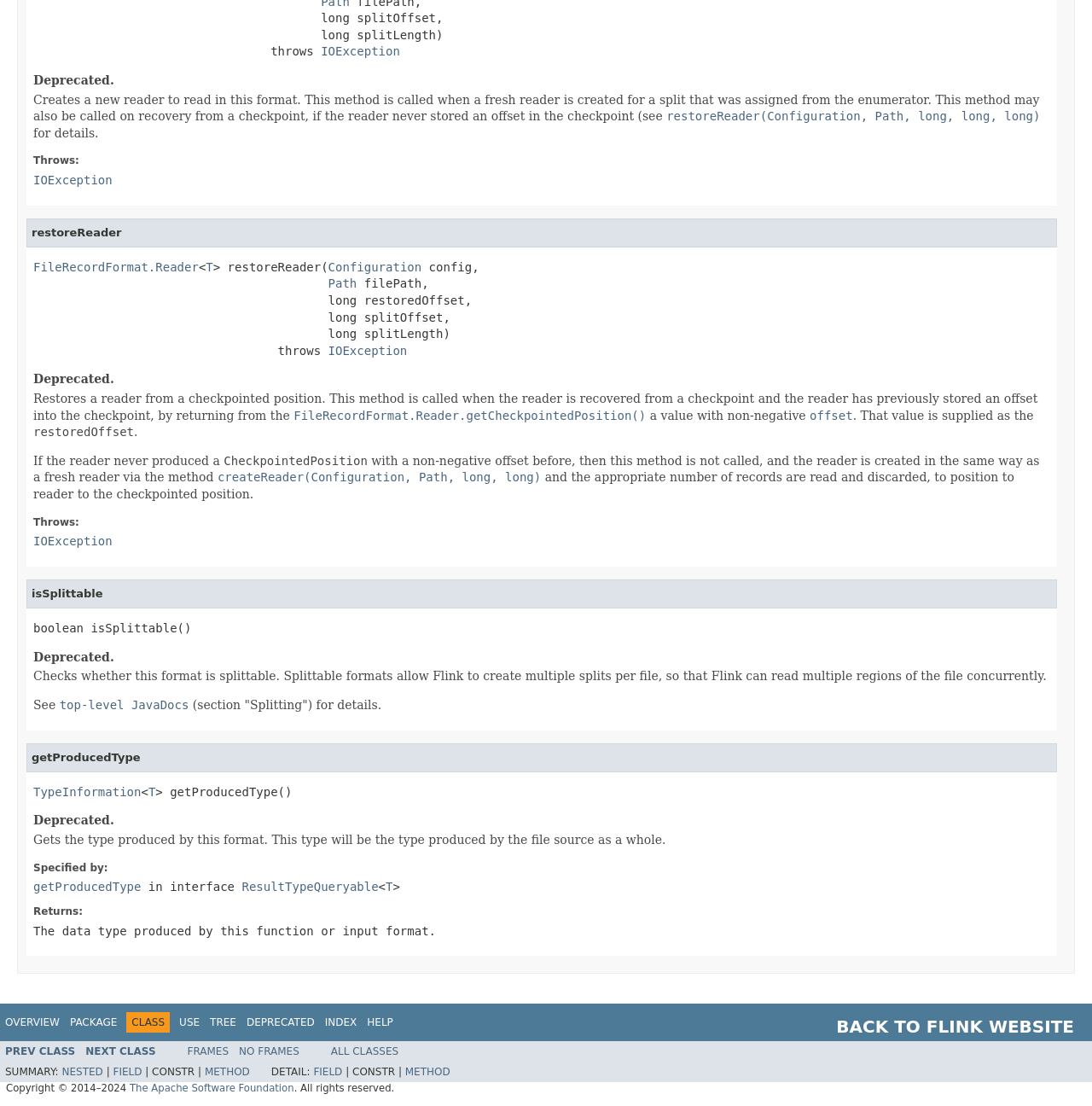What is the purpose of the isSplittable method?
Provide a one-word or short-phrase answer based on the image.

Checks whether this format is splittable